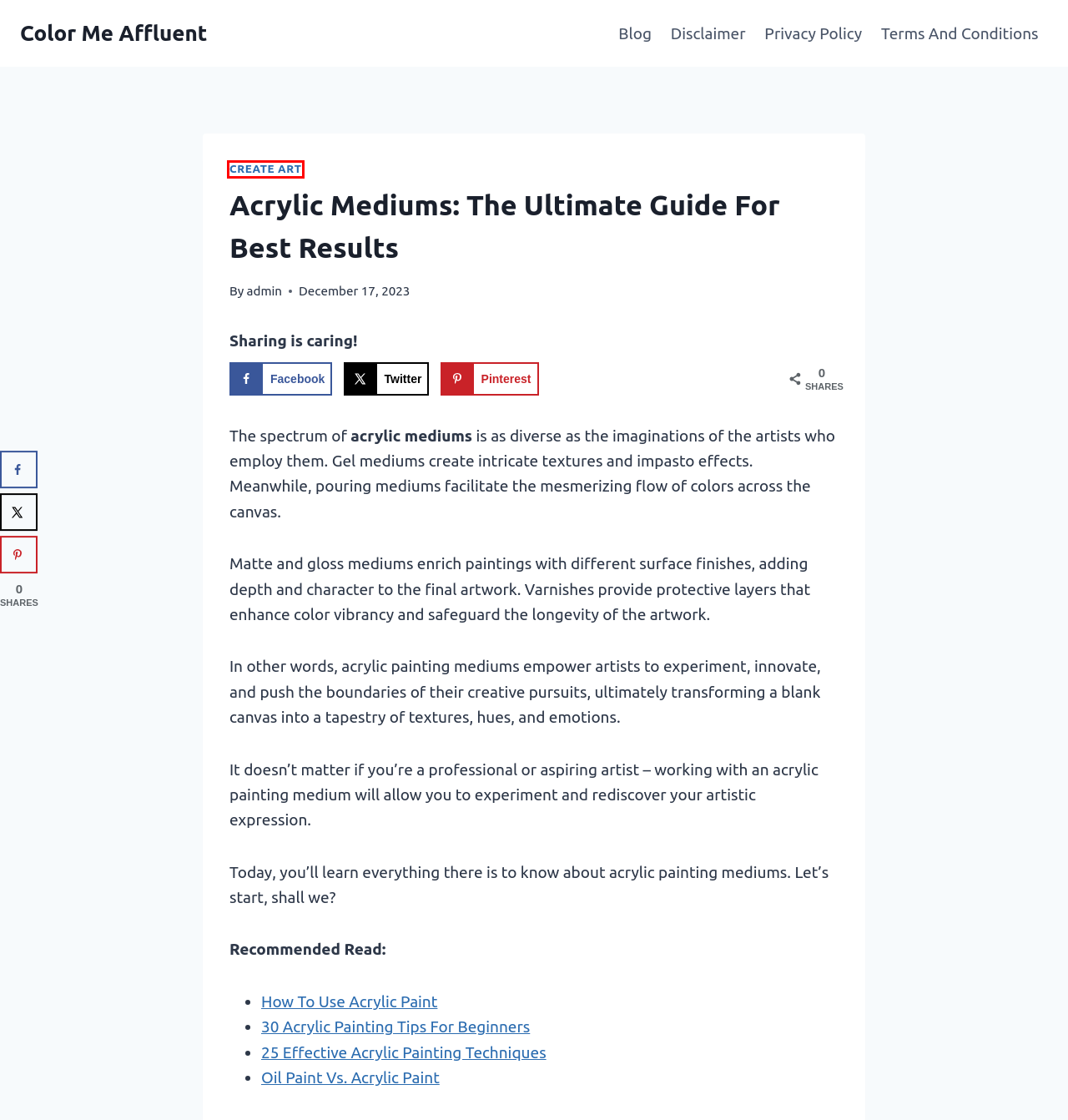Analyze the webpage screenshot with a red bounding box highlighting a UI element. Select the description that best matches the new webpage after clicking the highlighted element. Here are the options:
A. Color Me Affluent | Helping Artists Sell Their Work
B. 25 Acrylic Painting Techniques Every Beginner Should Try
C. Disclaimer
D. Oil Paint Vs. Acrylic Paint: How To Choose The Best Paint For You
E. Terms And Conditions
F. Create Art | Color Me Affluent
G. Privacy Policy
H. 30+ Easy Acrylic Painting Tips For Beginners

F